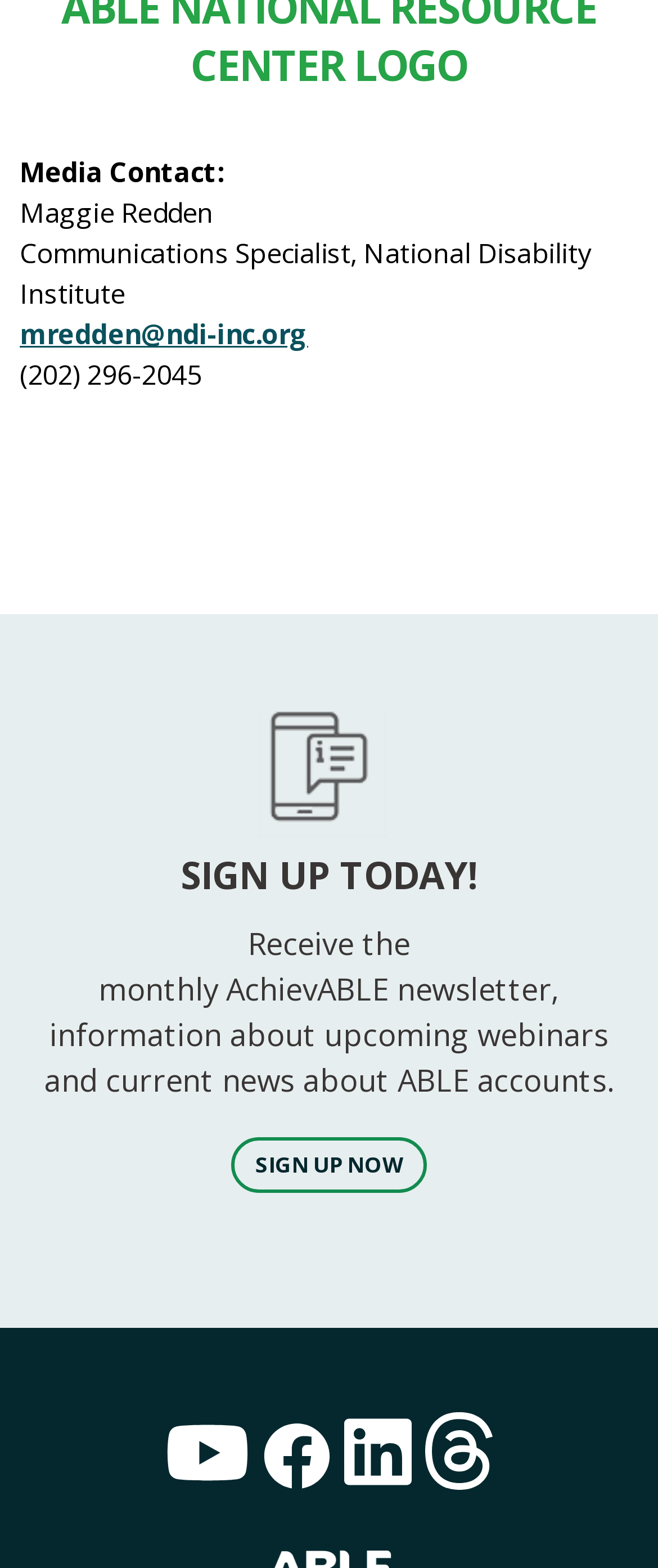How can I contact Maggie Redden?
Answer the question with a thorough and detailed explanation.

Maggie Redden's contact information is provided as 'mredden@ndi-inc.org' and '(202) 296-2045', which suggests that users can contact her via email or phone.